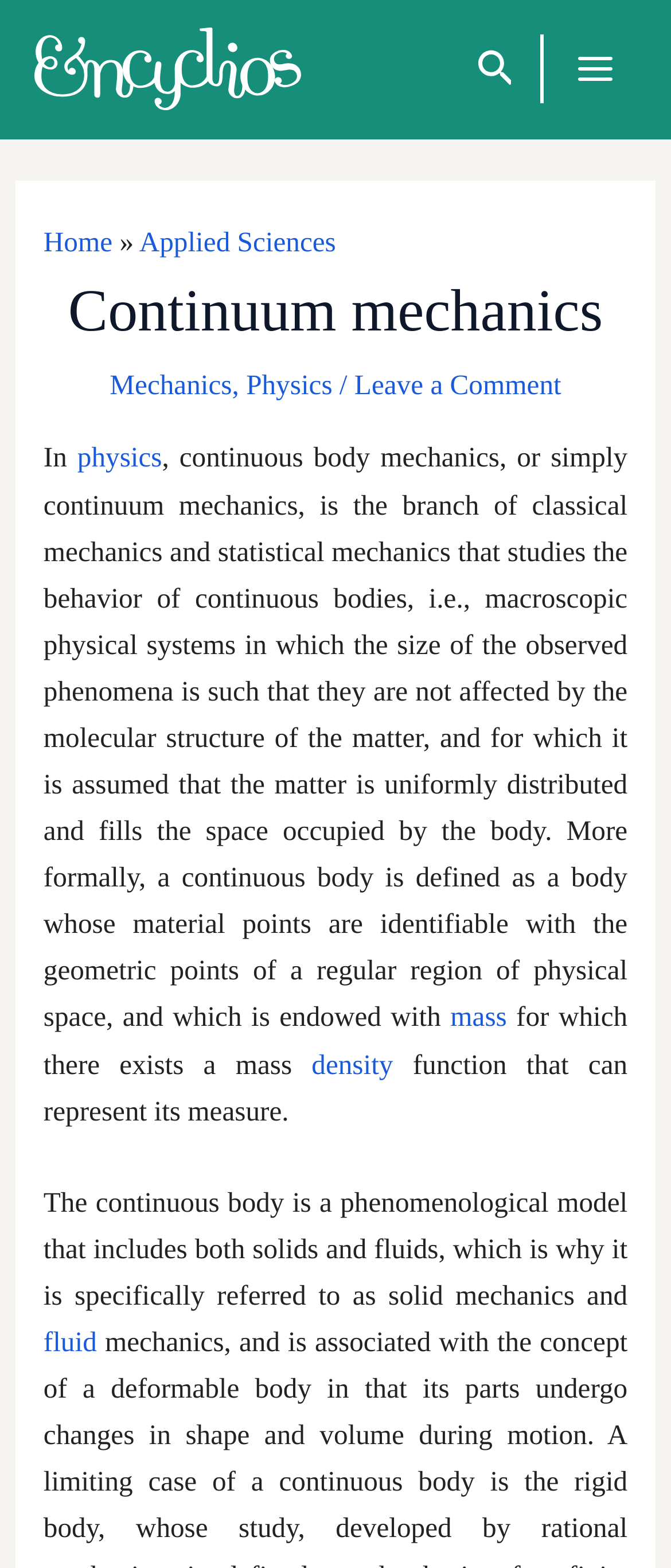Produce an extensive caption that describes everything on the webpage.

The webpage is about Continuum Mechanics, a branch of classical mechanics and statistical mechanics. At the top left, there is a link to "Encyclios" accompanied by an image, and a search icon link is located at the top right. A main menu button is situated at the top right corner.

Below the top section, there is a navigation bar with breadcrumbs, showing the path "Home » Applied Sciences". A header section follows, containing the title "Continuum mechanics" and links to related topics, including "Mechanics", "Physics", and "Leave a Comment".

The main content of the webpage is a descriptive text about Continuum Mechanics, which is the study of the behavior of continuous bodies. The text is divided into paragraphs and includes links to relevant terms such as "physics", "mass", "density", and "fluid". The text explains that Continuum Mechanics is a phenomenological model that includes both solids and fluids, and is referred to as solid mechanics and fluid mechanics.